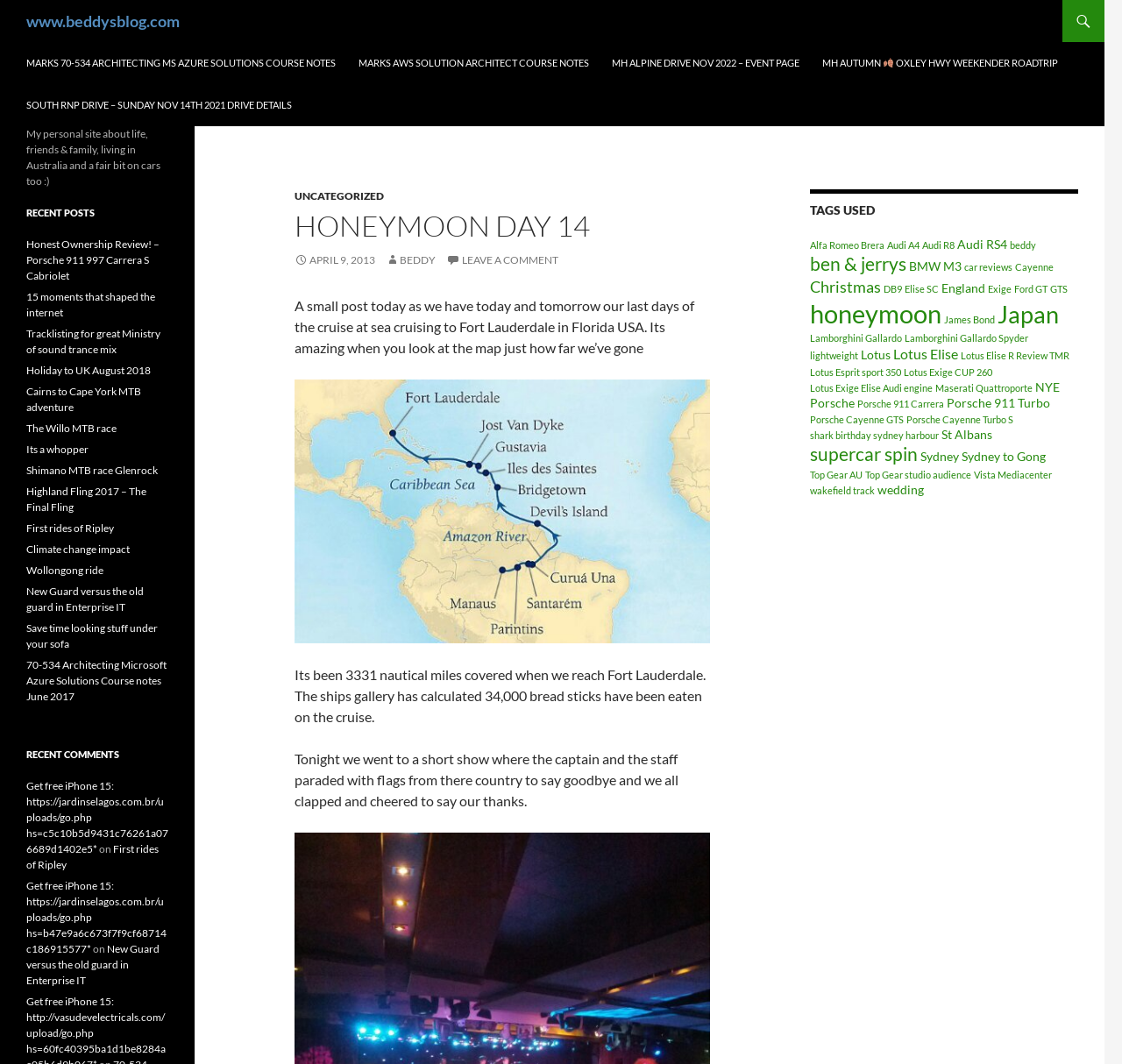Identify the bounding box coordinates of the clickable region necessary to fulfill the following instruction: "Click on the 'HONEYMOON DAY 14' heading". The bounding box coordinates should be four float numbers between 0 and 1, i.e., [left, top, right, bottom].

[0.262, 0.198, 0.633, 0.227]